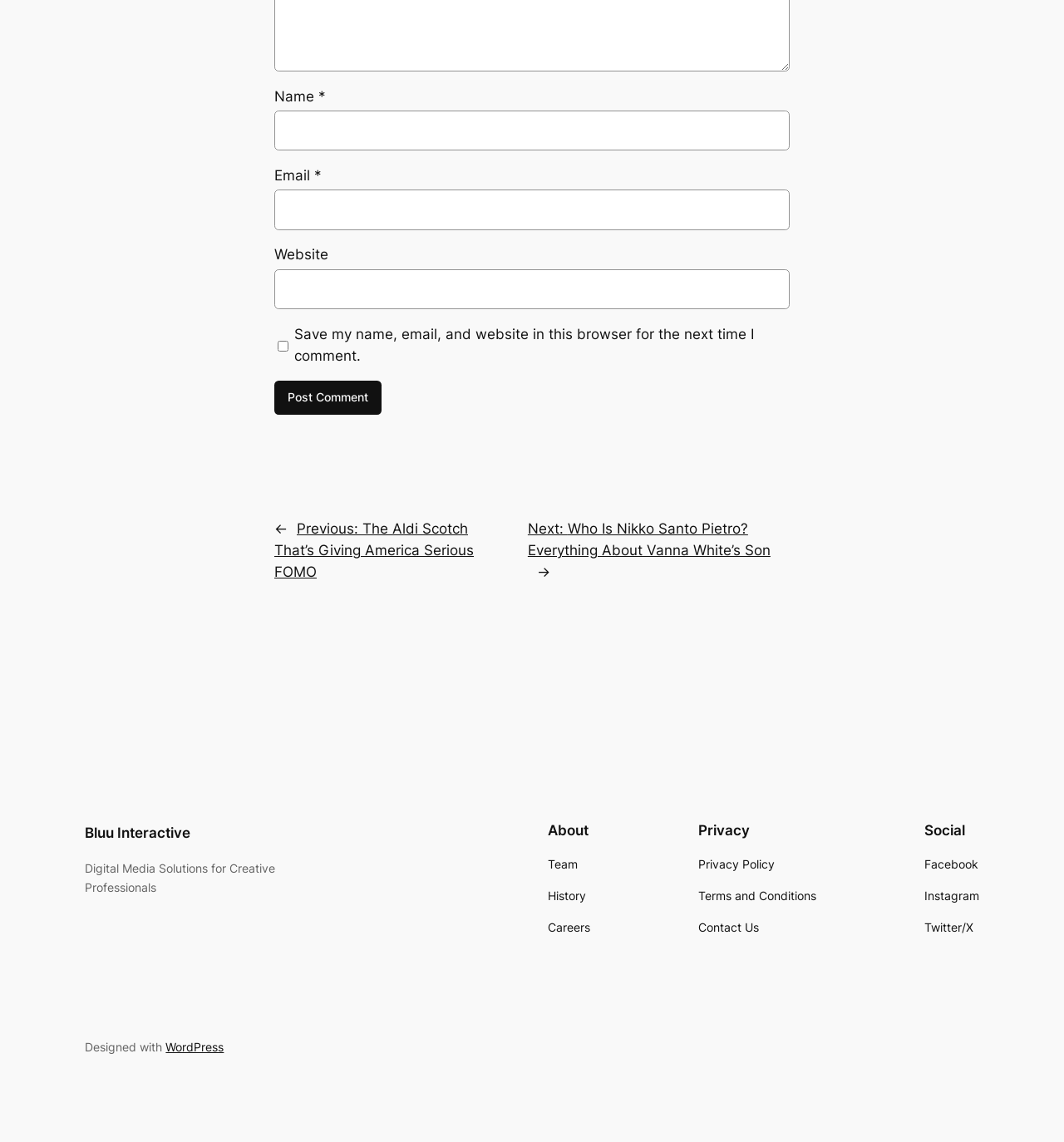What is the purpose of the form?
Please ensure your answer is as detailed and informative as possible.

The form contains fields for name, email, and website, and a checkbox to save the information for future comments. The 'Post Comment' button suggests that the form is used to submit a comment.